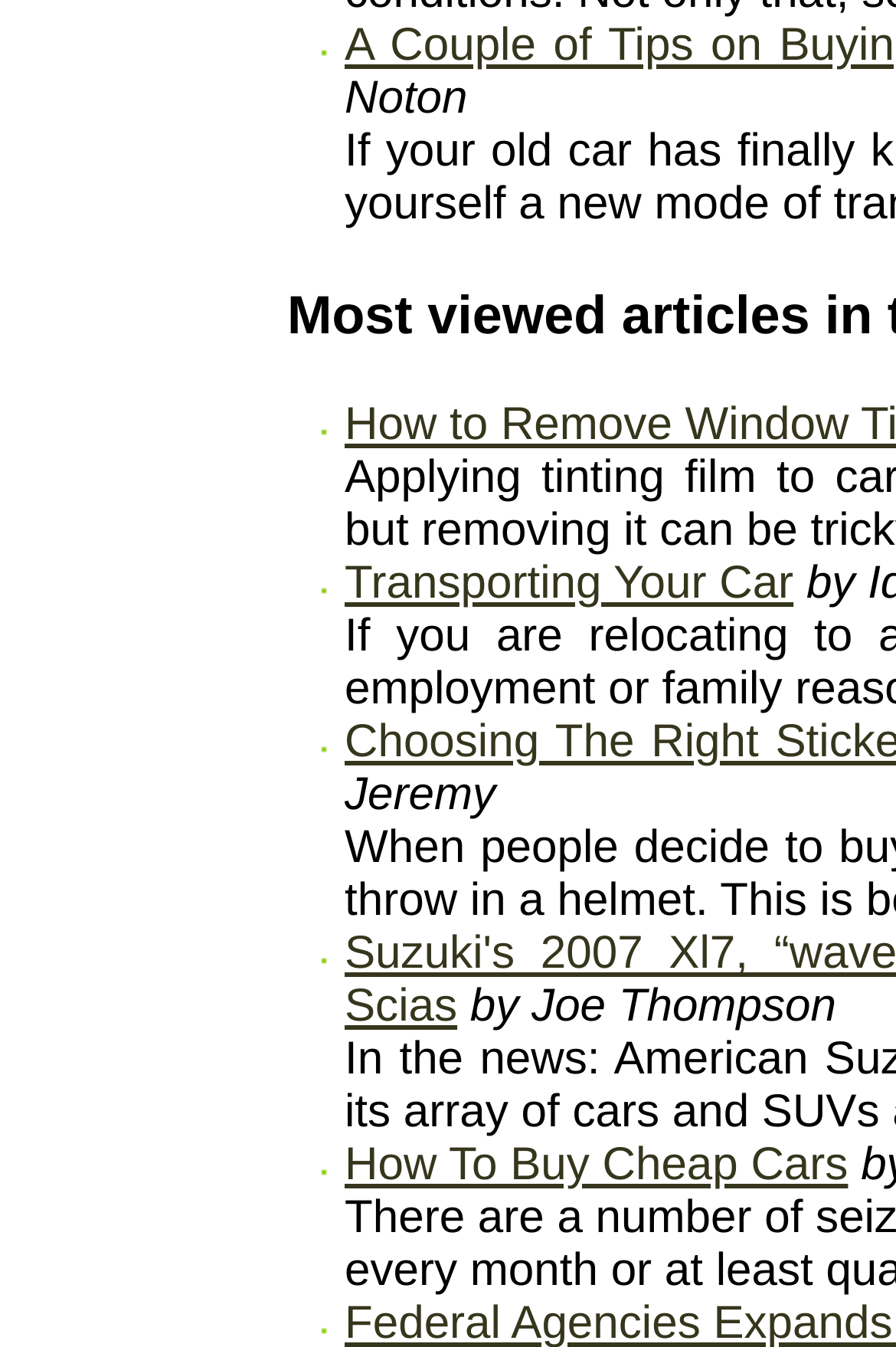How many links are on the page?
Answer the question with a single word or phrase, referring to the image.

2